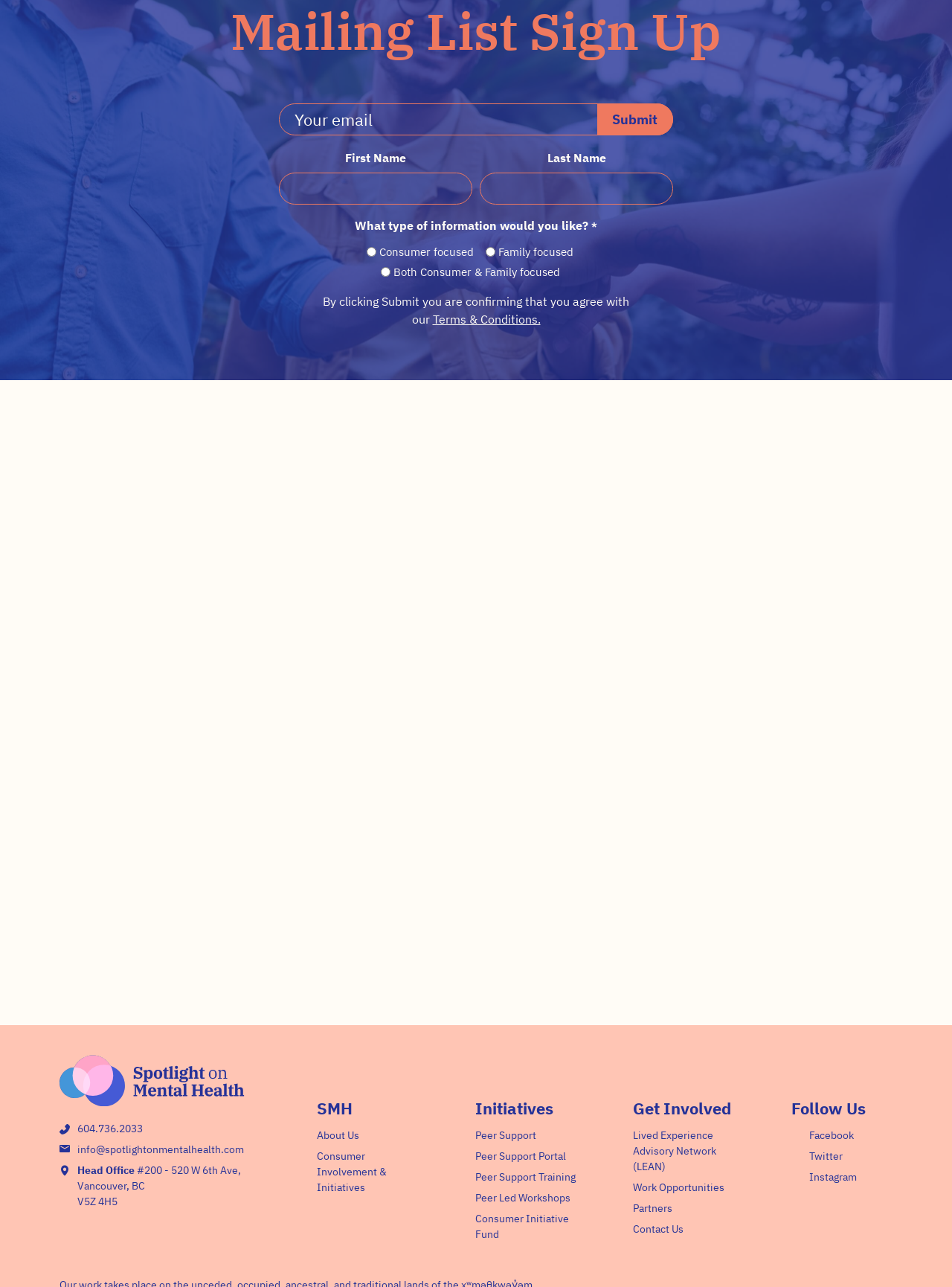Based on the image, provide a detailed and complete answer to the question: 
What is the contact phone number of the organization?

The webpage has a link '604.736.2033' which is likely the contact phone number of the organization, as it is located in the footer section of the webpage along with other contact information.